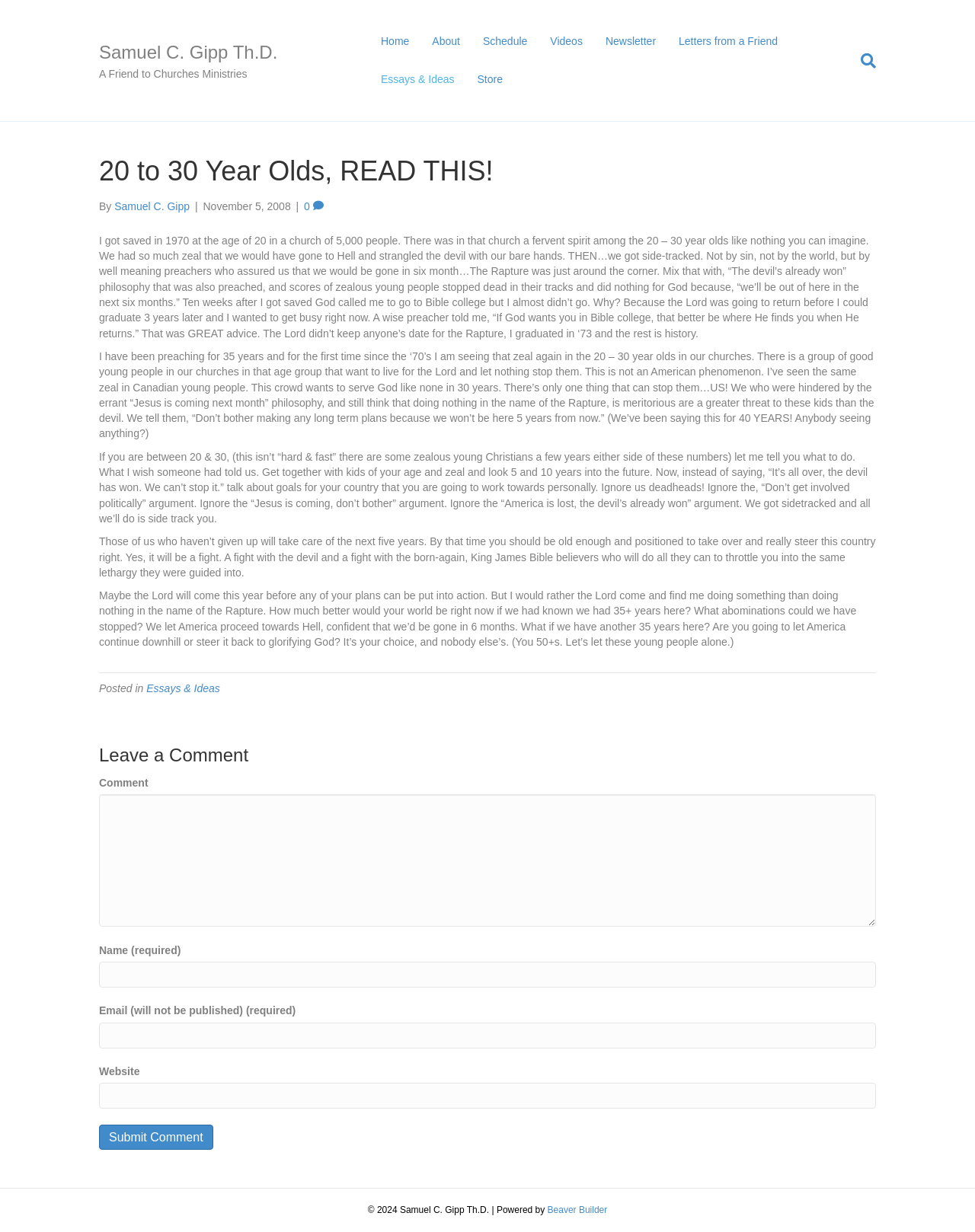Please specify the coordinates of the bounding box for the element that should be clicked to carry out this instruction: "get started with removing background noise". The coordinates must be four float numbers between 0 and 1, formatted as [left, top, right, bottom].

None